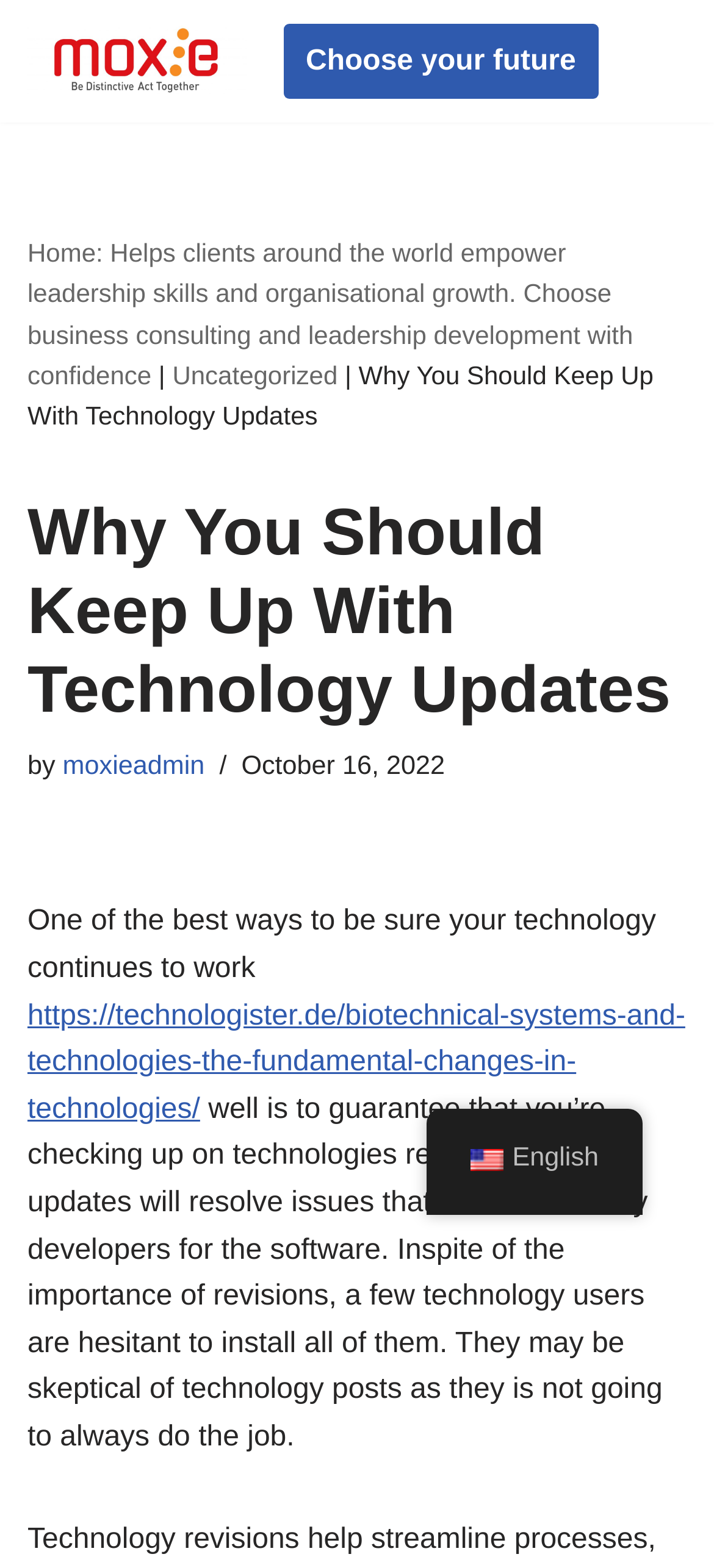Specify the bounding box coordinates of the area that needs to be clicked to achieve the following instruction: "Check the date of the article".

[0.338, 0.48, 0.623, 0.499]